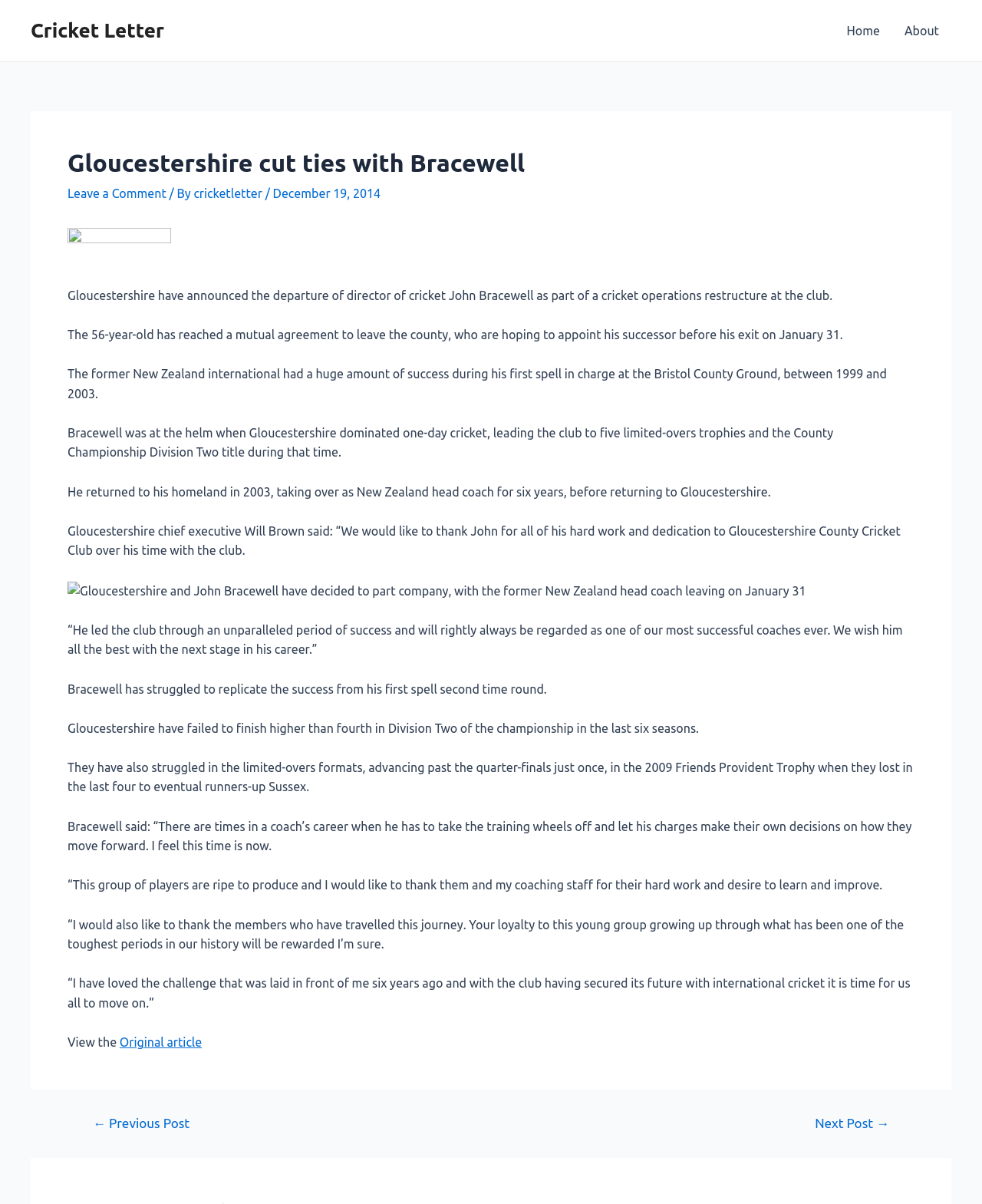What is the position of John Bracewell in the cricket team?
Carefully examine the image and provide a detailed answer to the question.

The article states 'Gloucestershire have announced the departure of director of cricket John Bracewell...' which implies that John Bracewell holds the position of director of cricket in the Gloucestershire cricket team.